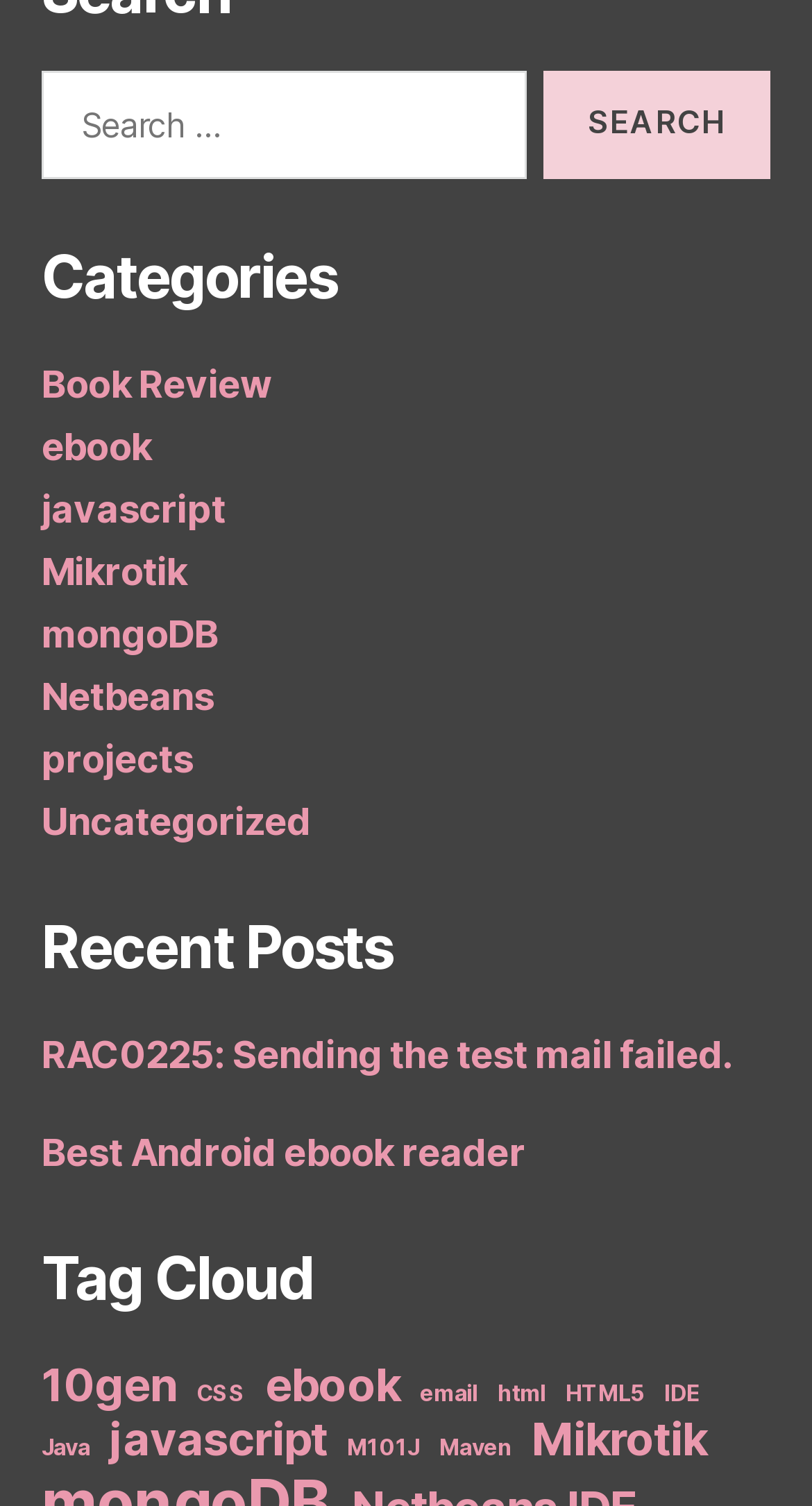Using details from the image, please answer the following question comprehensively:
What is the title of the second heading on the webpage?

The second heading on the webpage is 'Recent Posts', which is located below the search box and categories section. It appears to list recent blog posts or articles.